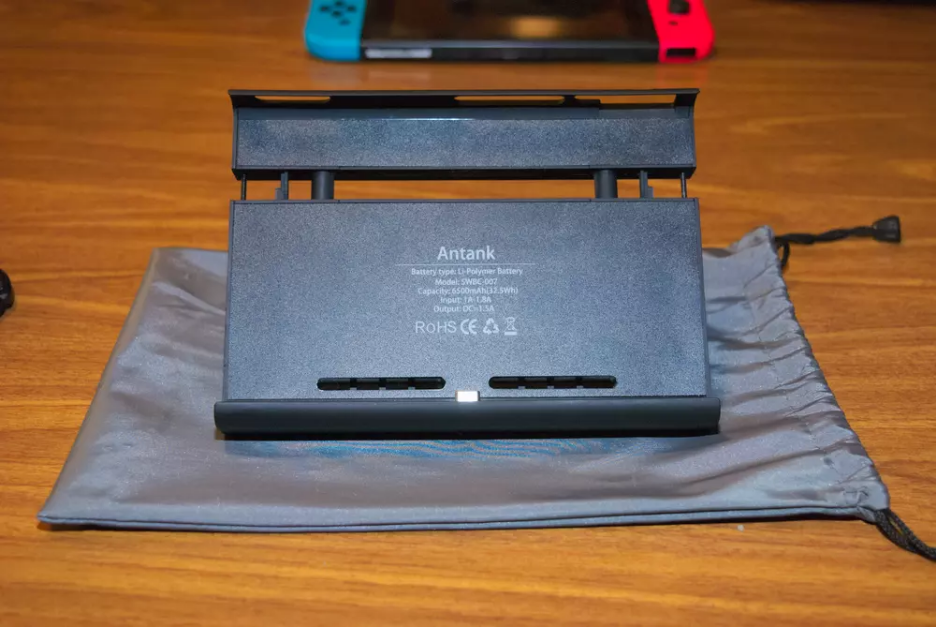How does the battery pack provide additional charging capability?
Based on the screenshot, answer the question with a single word or phrase.

Through USB-C